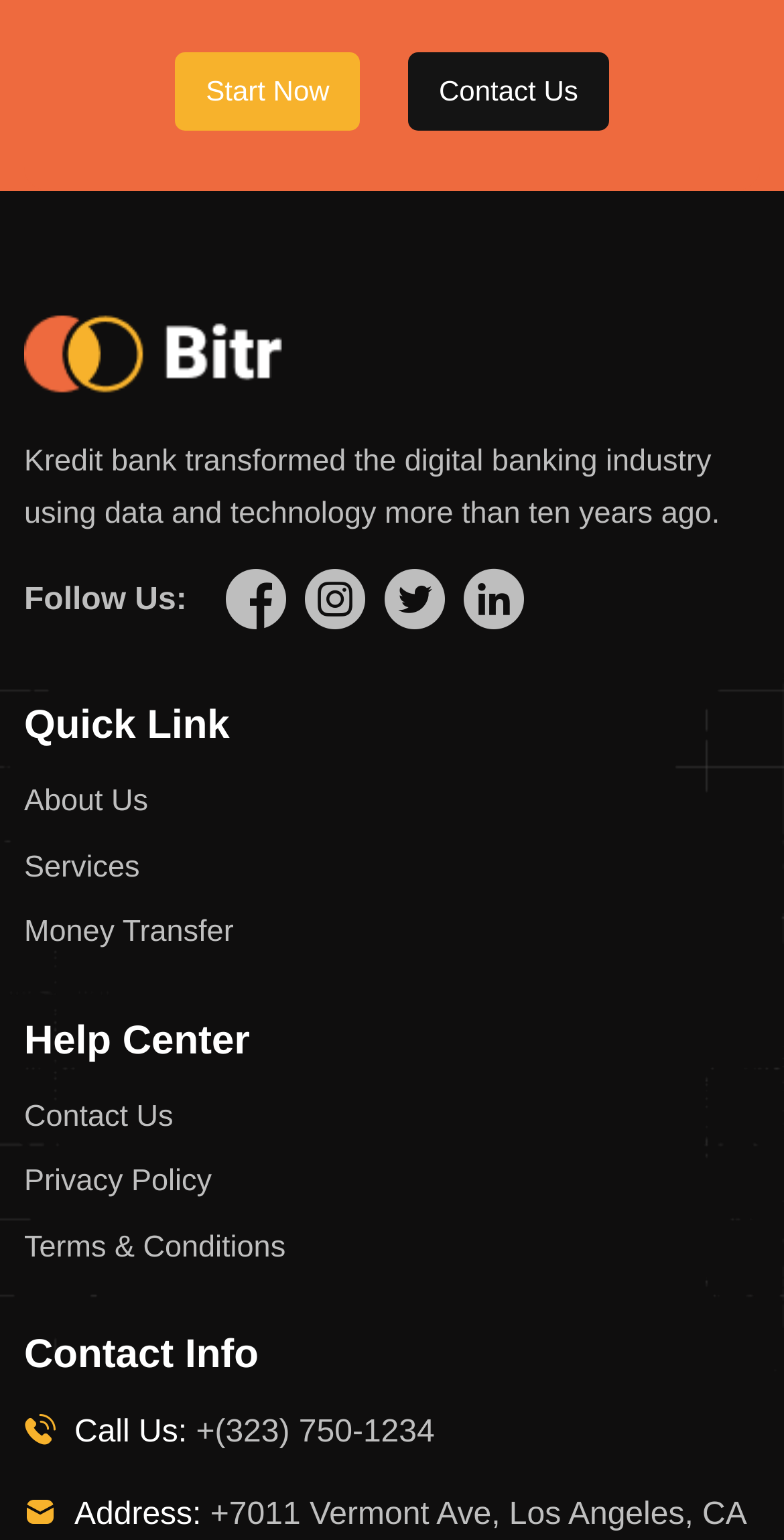Locate the bounding box coordinates of the clickable region necessary to complete the following instruction: "Contact Us". Provide the coordinates in the format of four float numbers between 0 and 1, i.e., [left, top, right, bottom].

[0.521, 0.034, 0.776, 0.085]